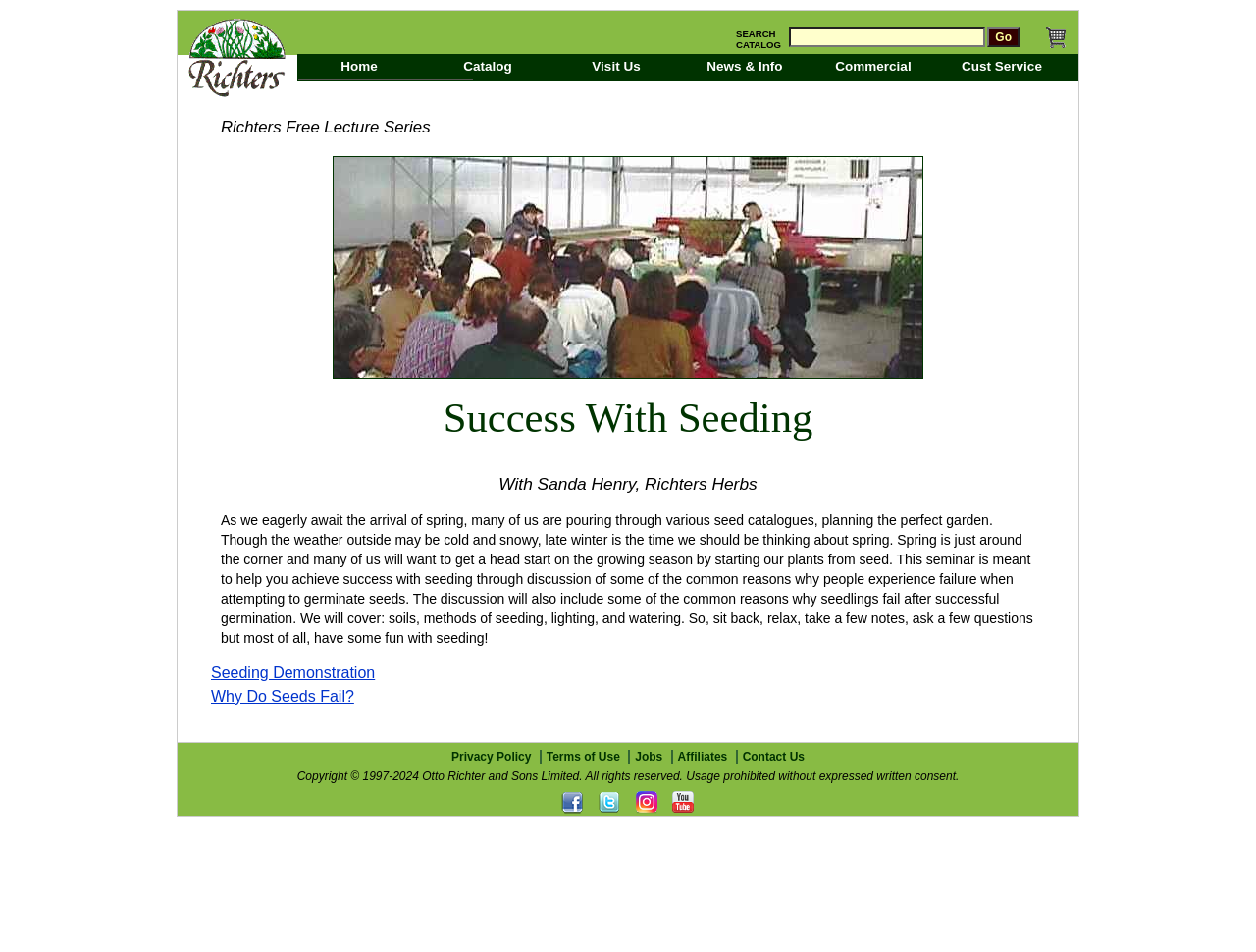Please identify the coordinates of the bounding box for the clickable region that will accomplish this instruction: "Visit the Cyclo-Camping International website".

None